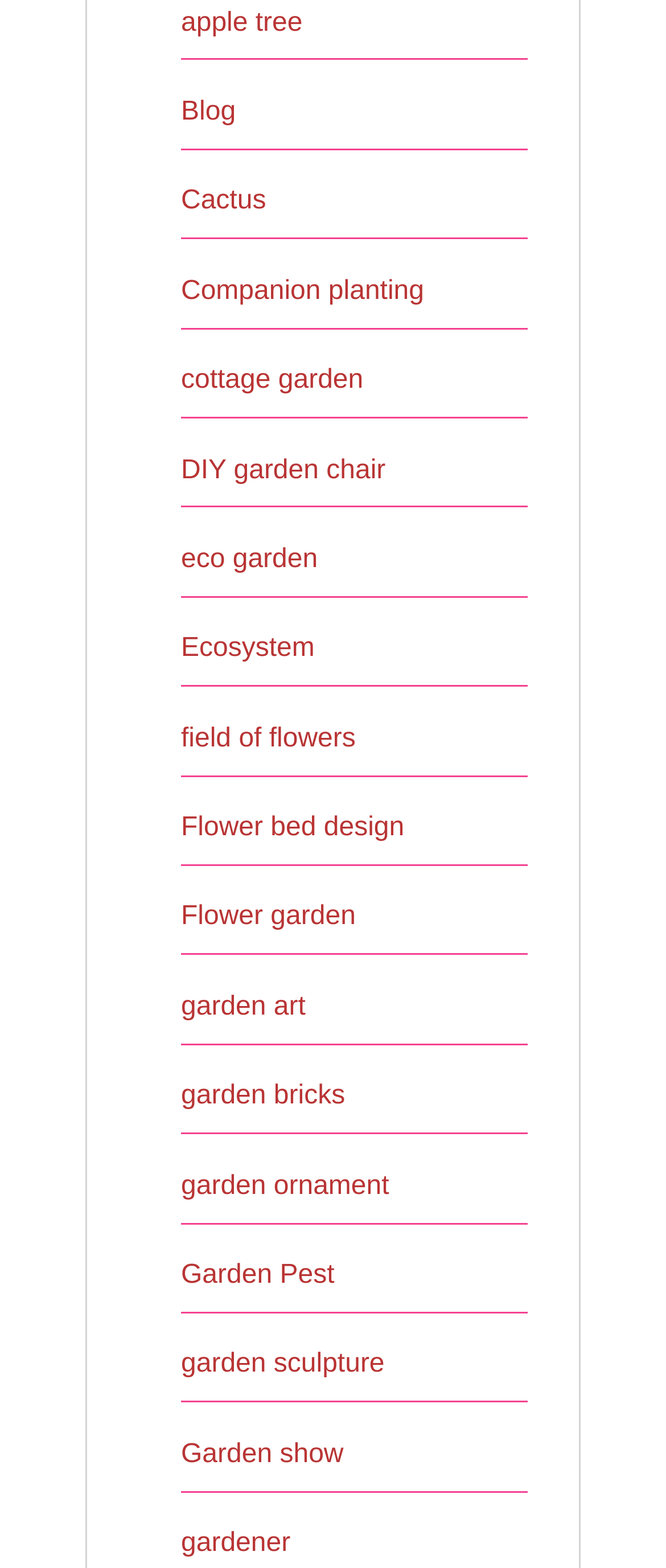Predict the bounding box for the UI component with the following description: "Flower bed design".

[0.272, 0.519, 0.607, 0.537]